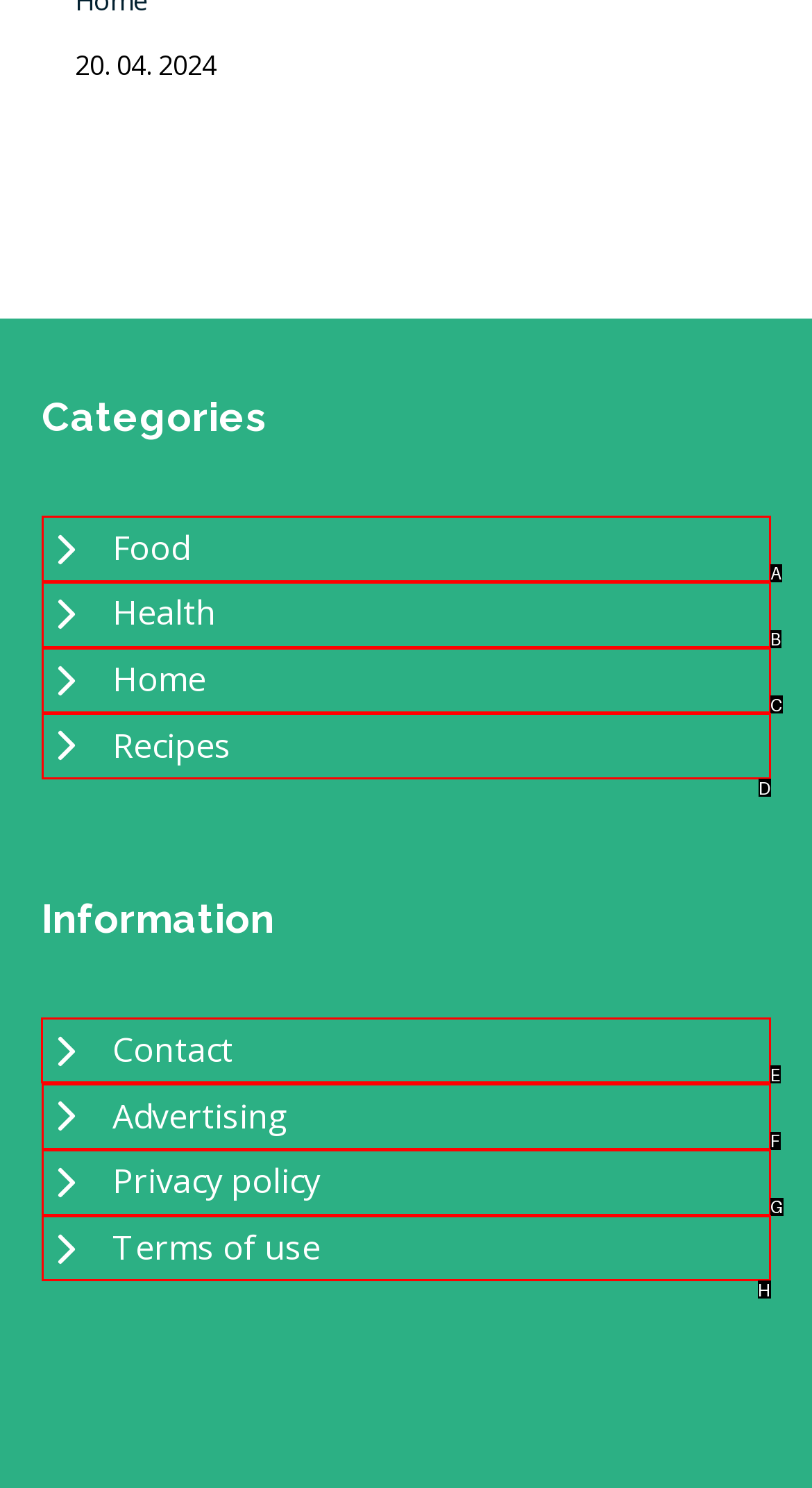Select the appropriate HTML element that needs to be clicked to finish the task: view Contact information
Reply with the letter of the chosen option.

E